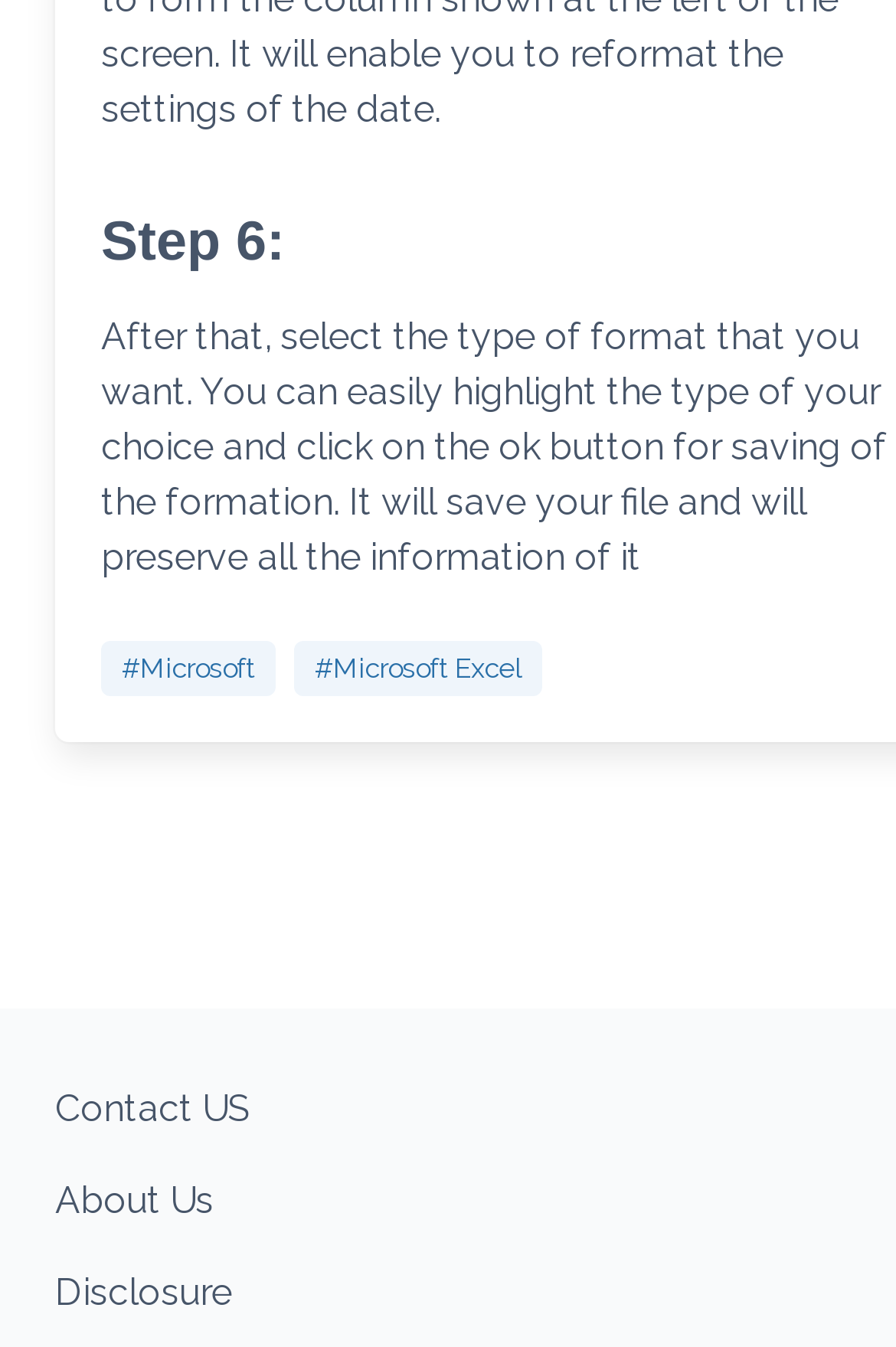Bounding box coordinates are specified in the format (top-left x, top-left y, bottom-right x, bottom-right y). All values are floating point numbers bounded between 0 and 1. Please provide the bounding box coordinate of the region this sentence describes: #Microsoft Excel

[0.328, 0.475, 0.605, 0.516]